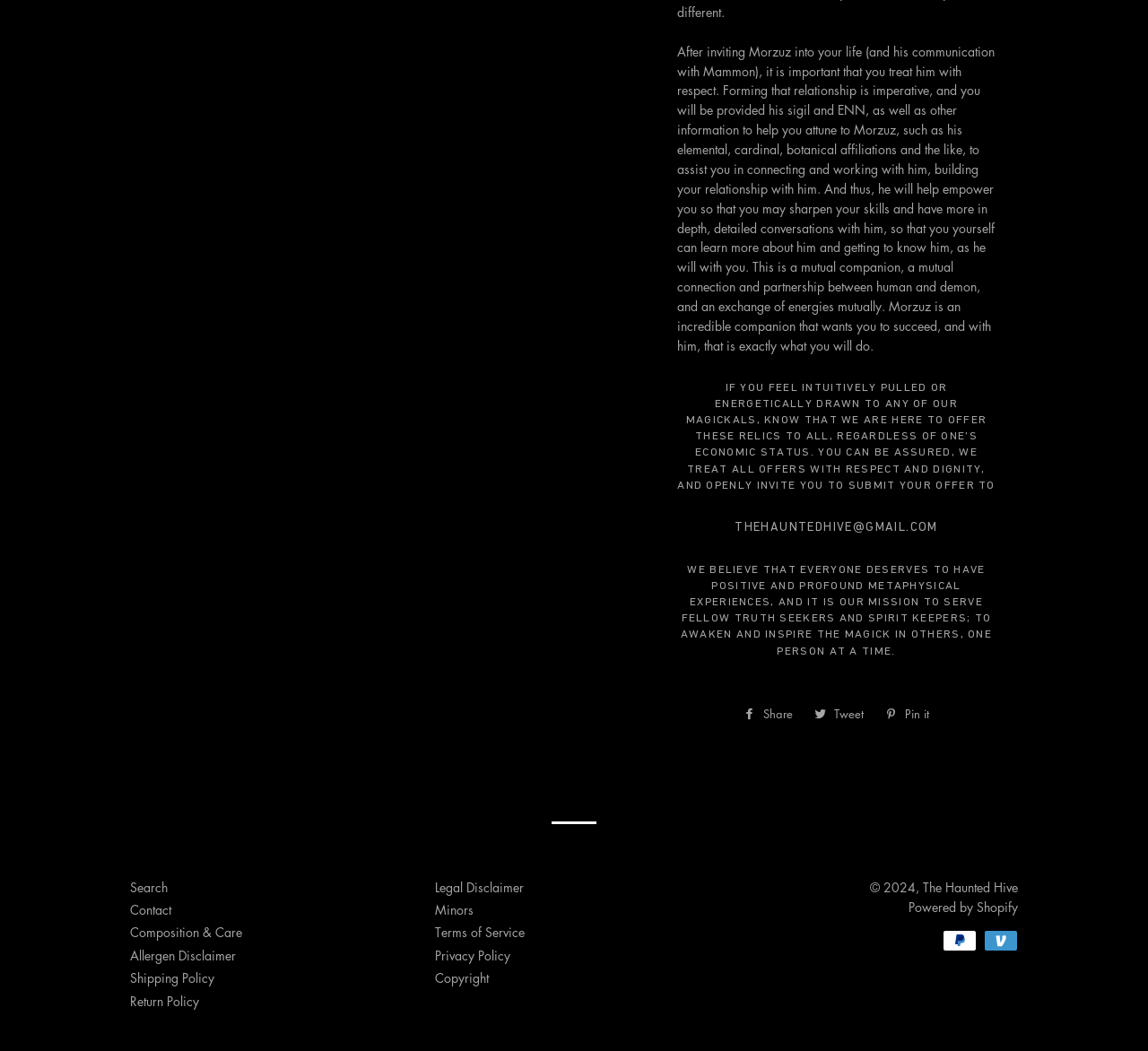Determine the bounding box coordinates of the clickable region to execute the instruction: "Click on 'Share on Facebook'". The coordinates should be four float numbers between 0 and 1, denoted as [left, top, right, bottom].

[0.64, 0.666, 0.698, 0.692]